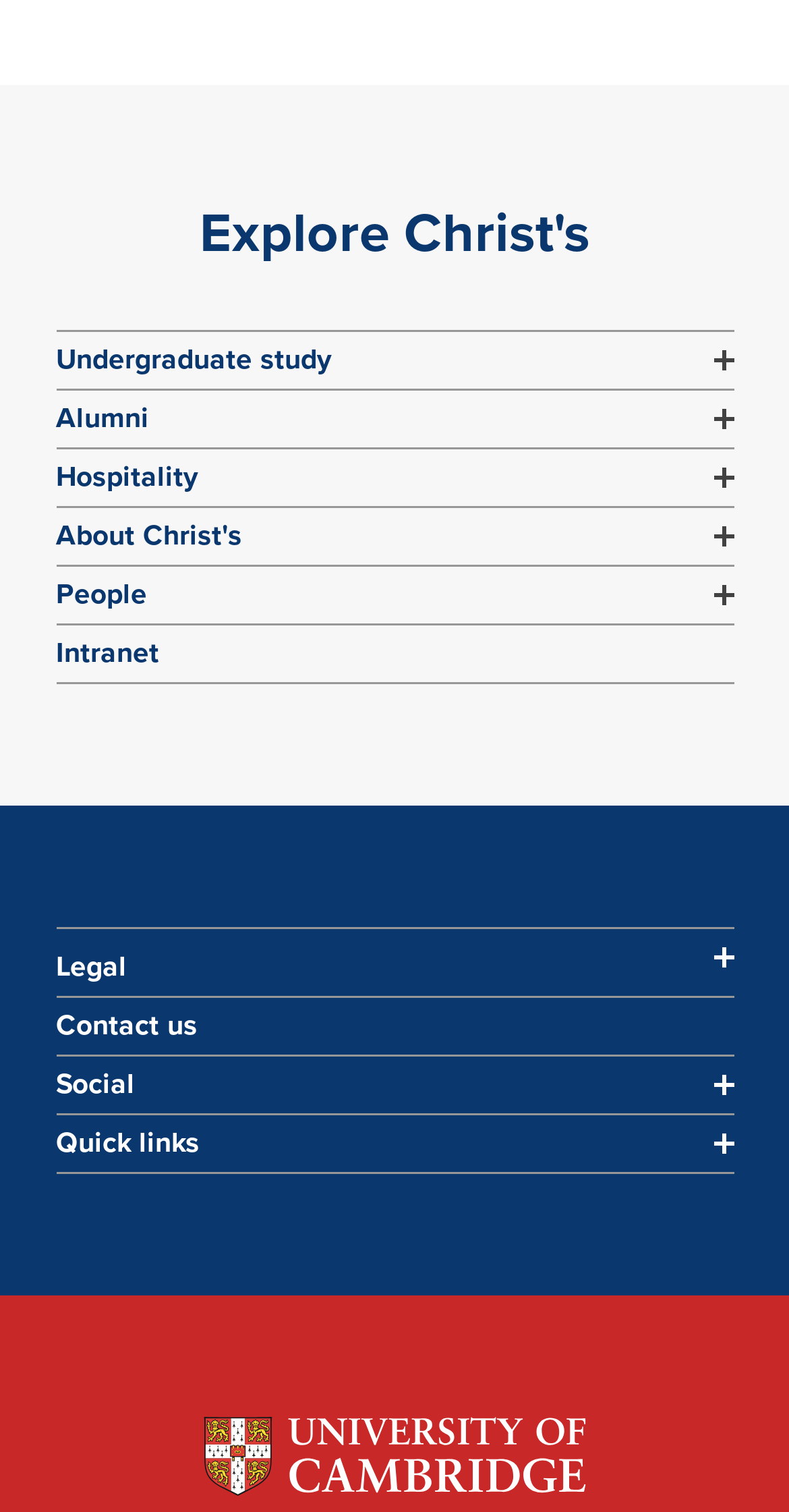Use a single word or phrase to answer the question: 
How many links are there in the navigation section?

24